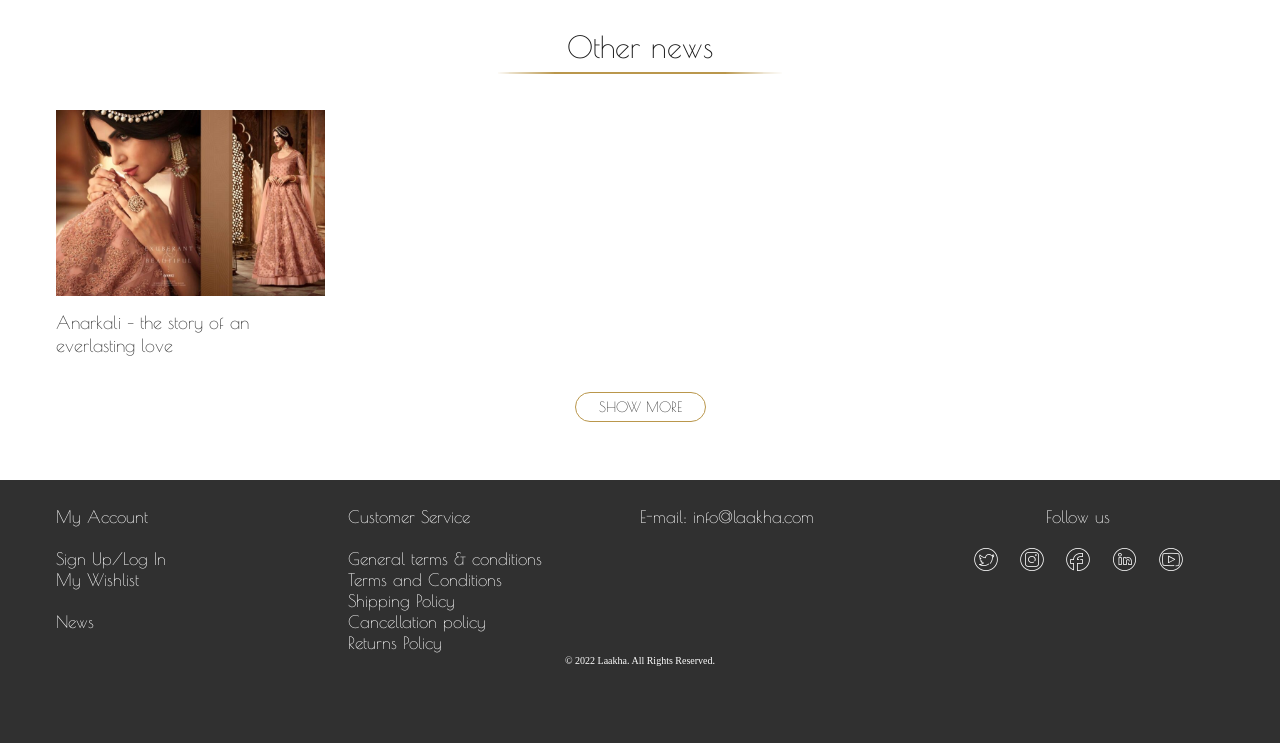Determine the bounding box coordinates for the area that should be clicked to carry out the following instruction: "Log in to my account".

[0.043, 0.739, 0.129, 0.764]